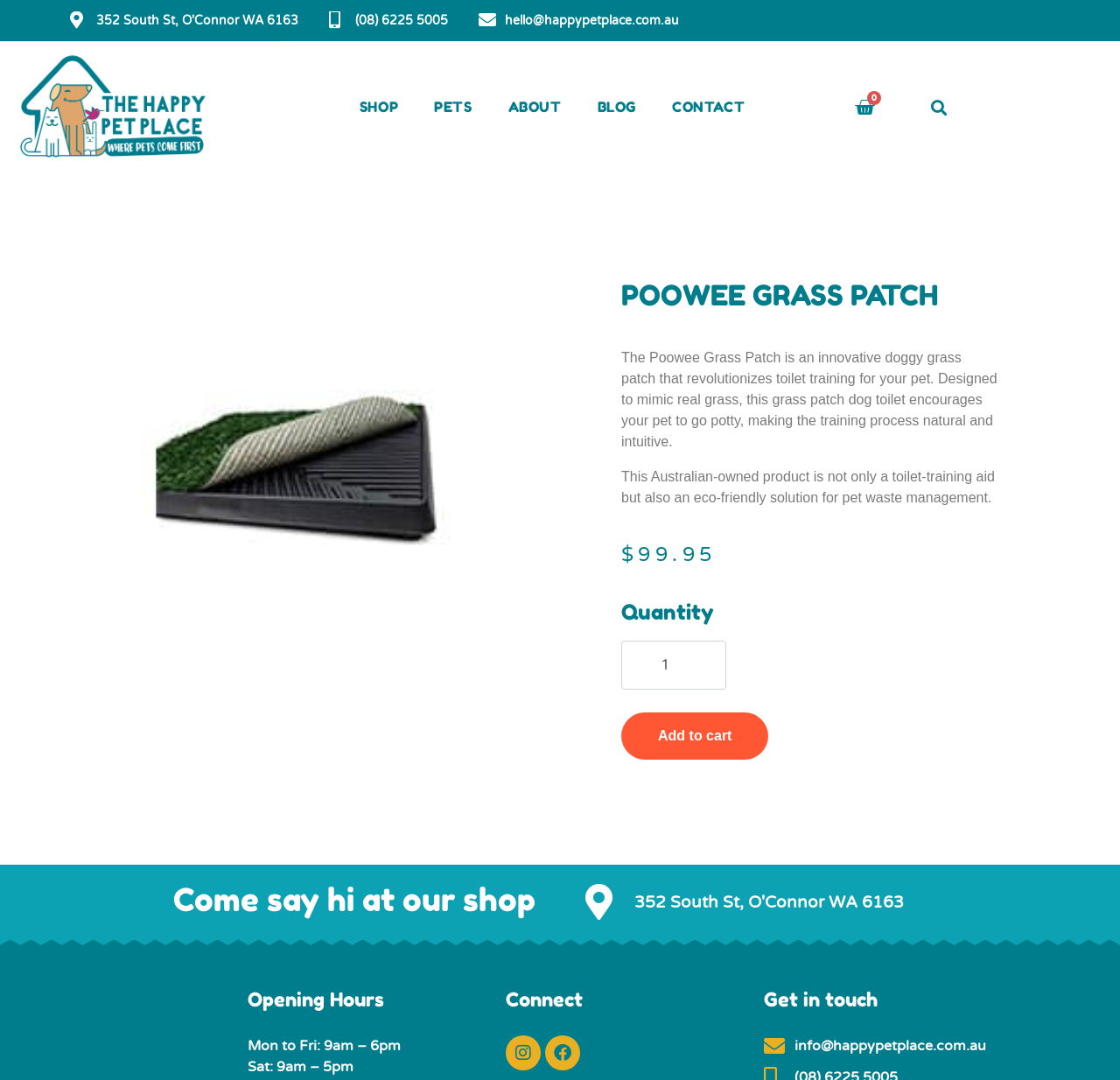Can you find the bounding box coordinates of the area I should click to execute the following instruction: "Call the phone number"?

[0.317, 0.012, 0.4, 0.026]